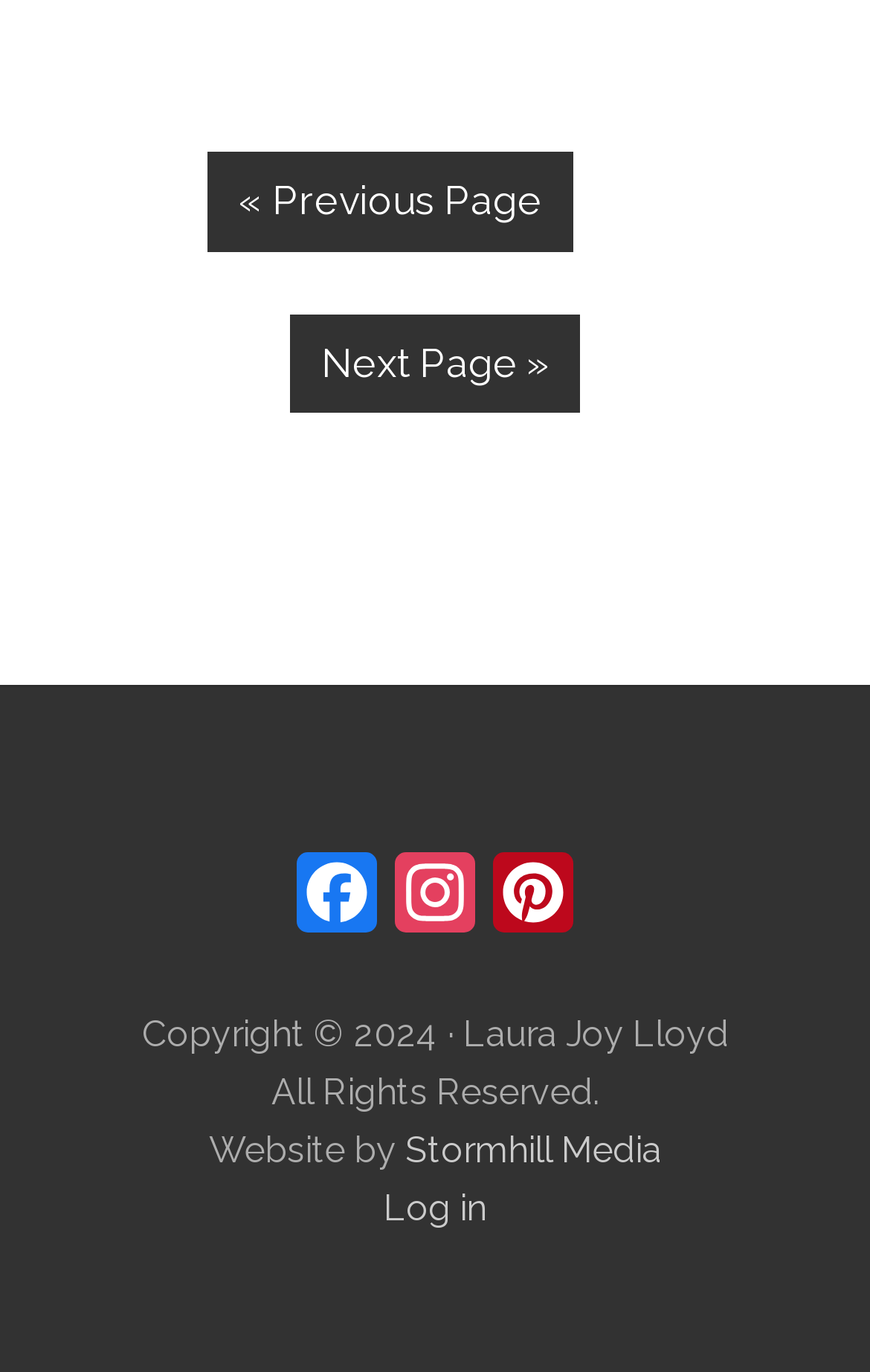Who developed the website?
Could you please answer the question thoroughly and with as much detail as possible?

I found the website developer by looking at the link 'Stormhill Media' which is located at the bottom of the page, next to the StaticText 'Website by'.